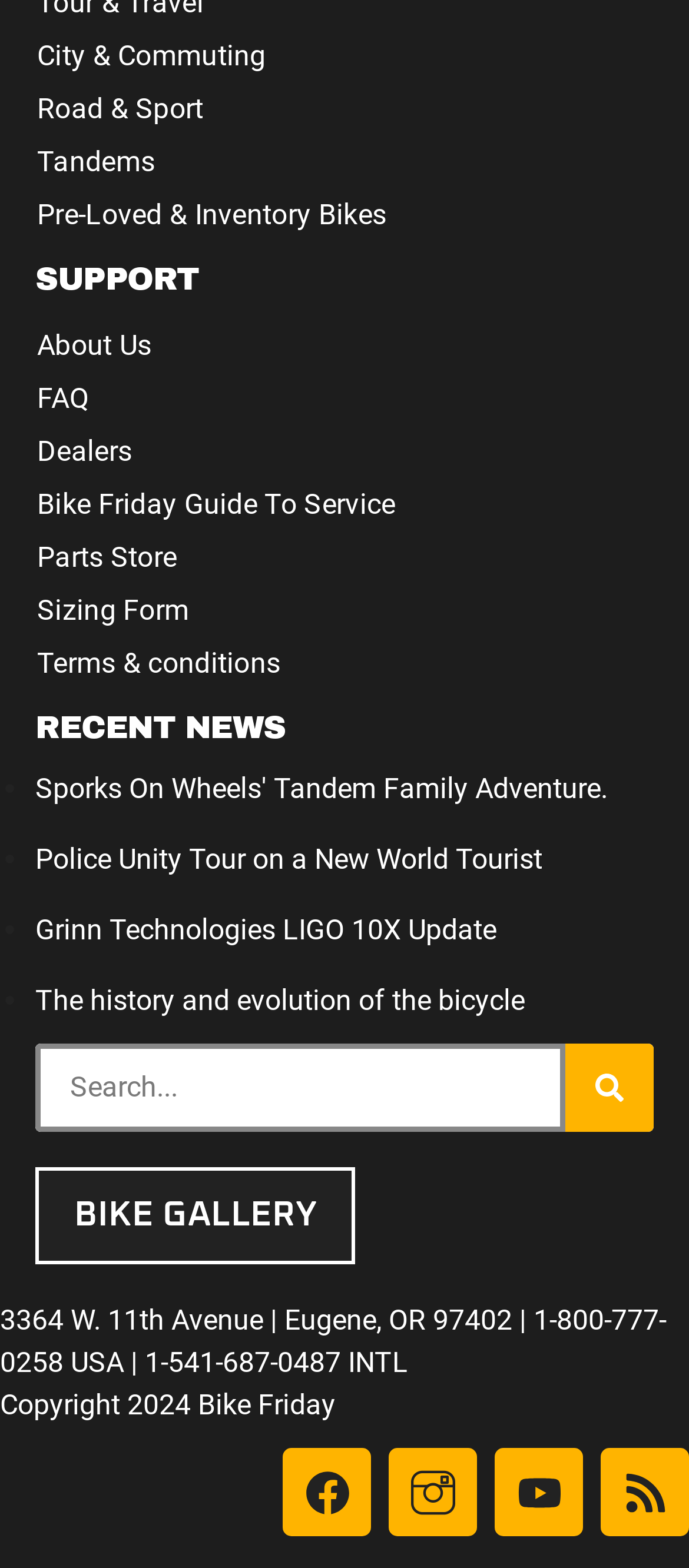How many social media links are present at the bottom of the page?
Please give a detailed and elaborate explanation in response to the question.

I counted the number of social media links at the bottom of the page, and found that there are 4 links: Facebook, Instagram, Youtube, and Rss.